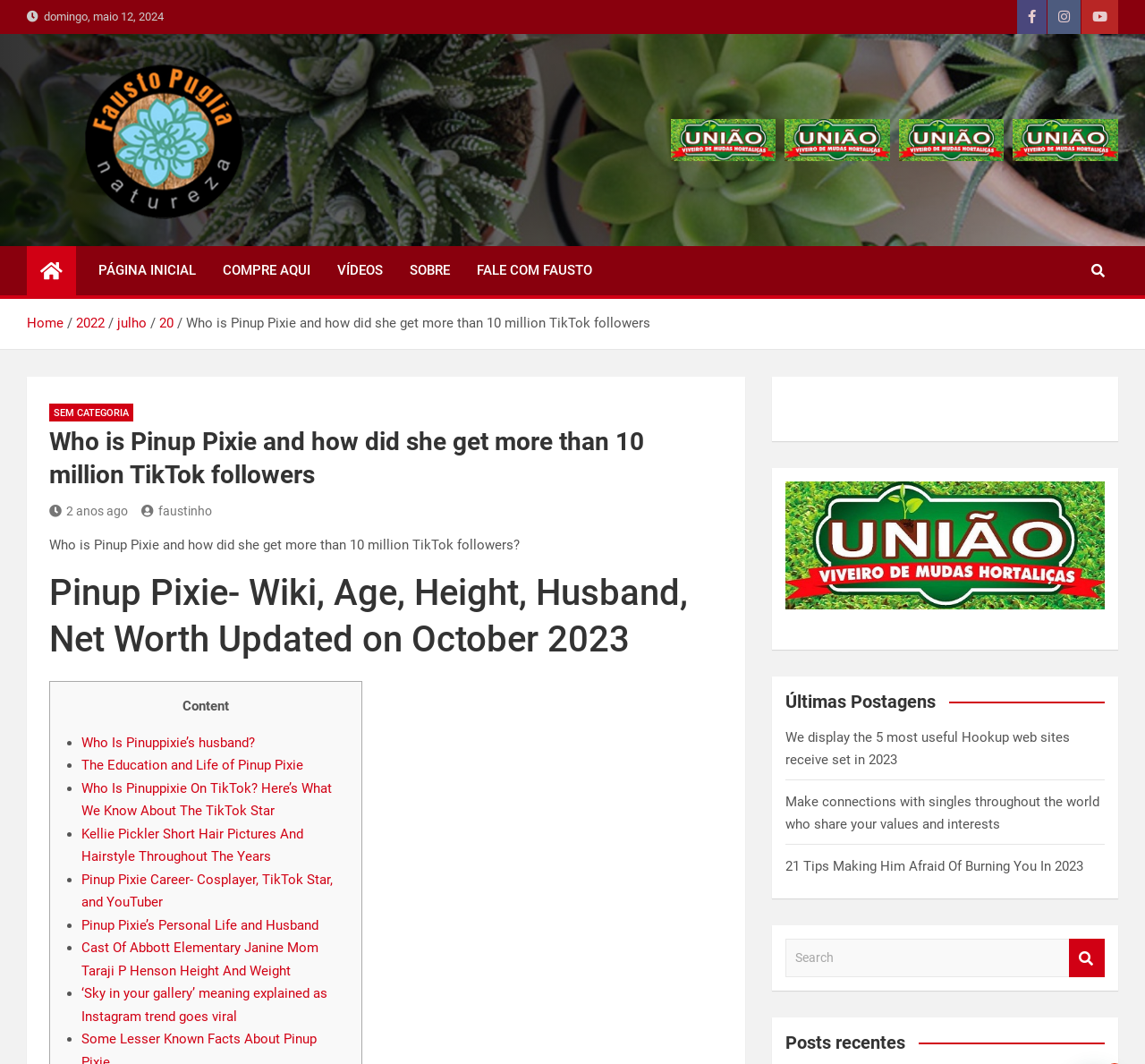What is the title of the section below the article?
Provide an in-depth answer to the question, covering all aspects.

I looked at the section below the article and found that it is titled 'Últimas Postagens', which means 'Latest Posts' in English.